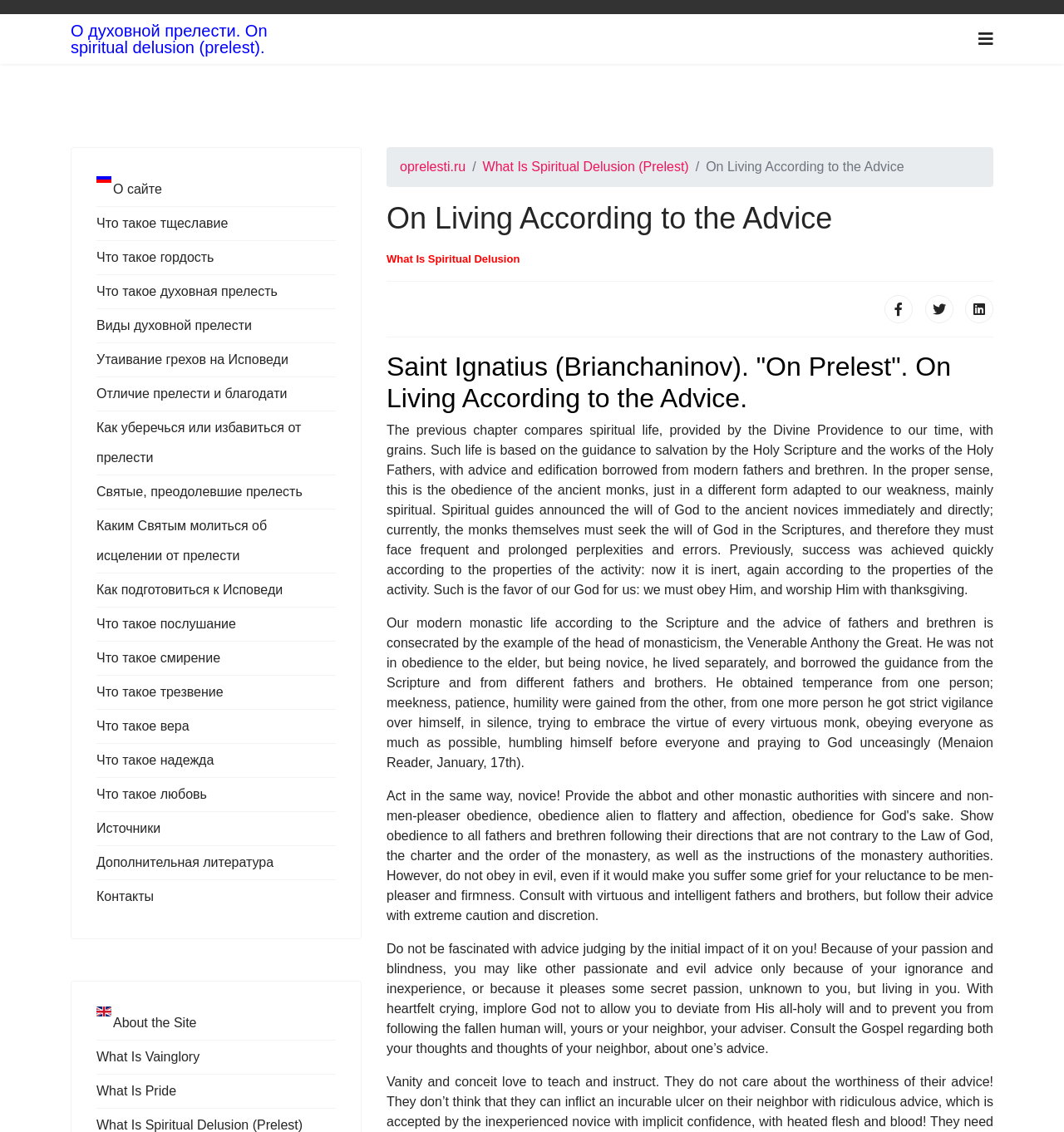How many categories of spiritual delusion are mentioned on the webpage?
Look at the webpage screenshot and answer the question with a detailed explanation.

After analyzing the link elements on the webpage, I found that only one category of spiritual delusion is mentioned, which is 'What Is Spiritual Delusion (Prelest)'. However, the webpage provides information on different aspects of spiritual delusion, including its types and how to overcome it.